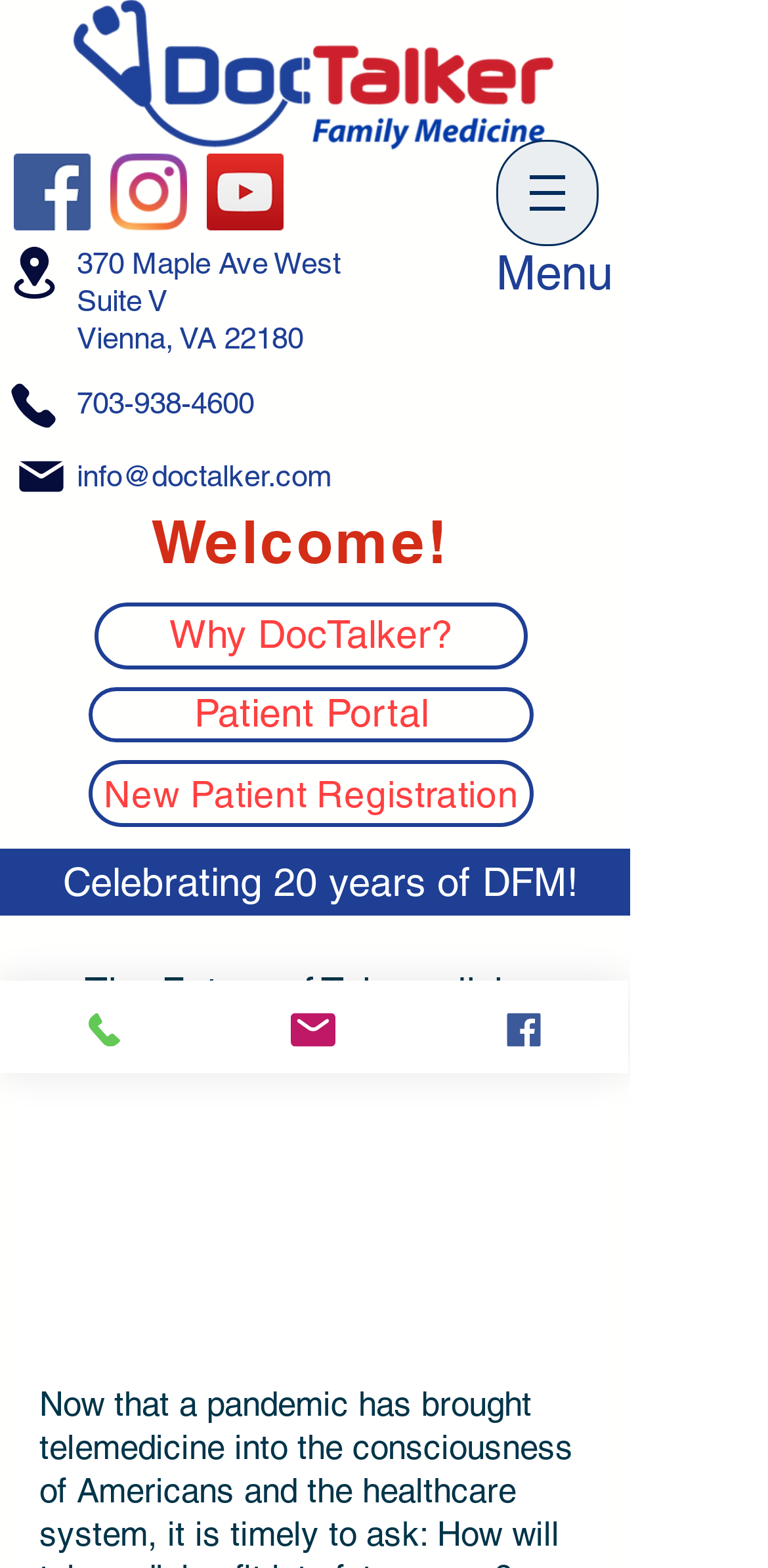Please identify the bounding box coordinates of the element that needs to be clicked to execute the following command: "Open Patient Portal". Provide the bounding box using four float numbers between 0 and 1, formatted as [left, top, right, bottom].

[0.115, 0.438, 0.695, 0.473]